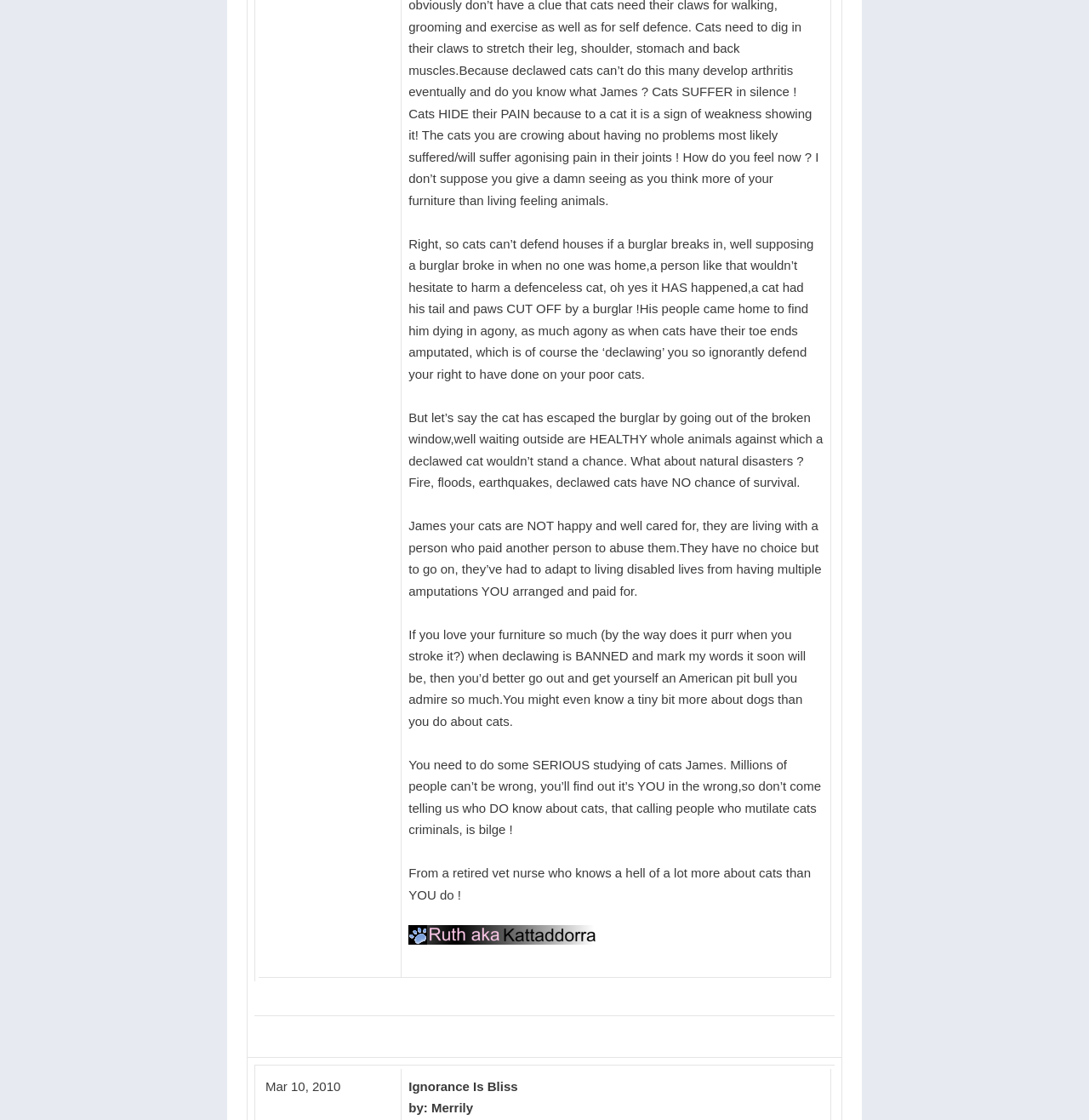Could you find the bounding box coordinates of the clickable area to complete this instruction: "read the post"?

[0.375, 0.211, 0.747, 0.34]